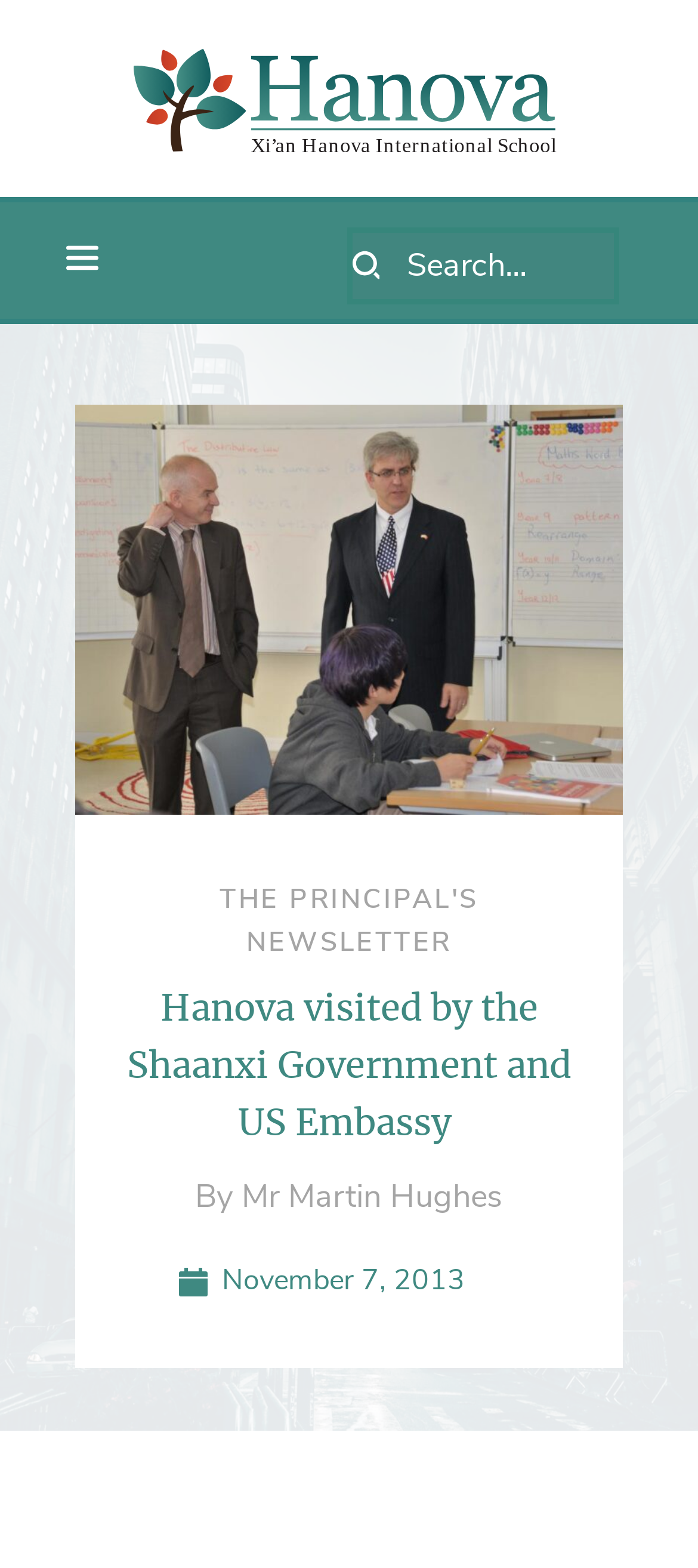How many images are on the webpage?
Give a single word or phrase answer based on the content of the image.

3